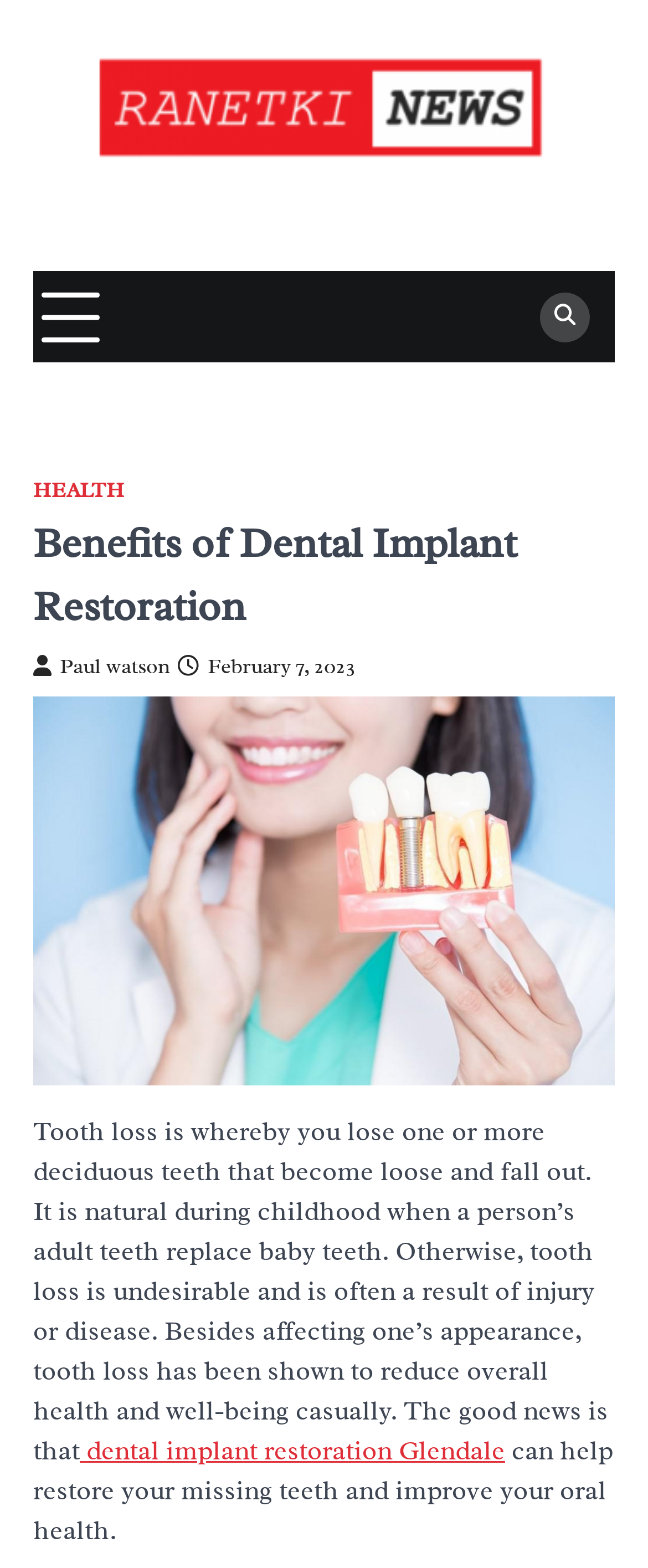Who wrote the article?
Refer to the screenshot and respond with a concise word or phrase.

Paul Watson